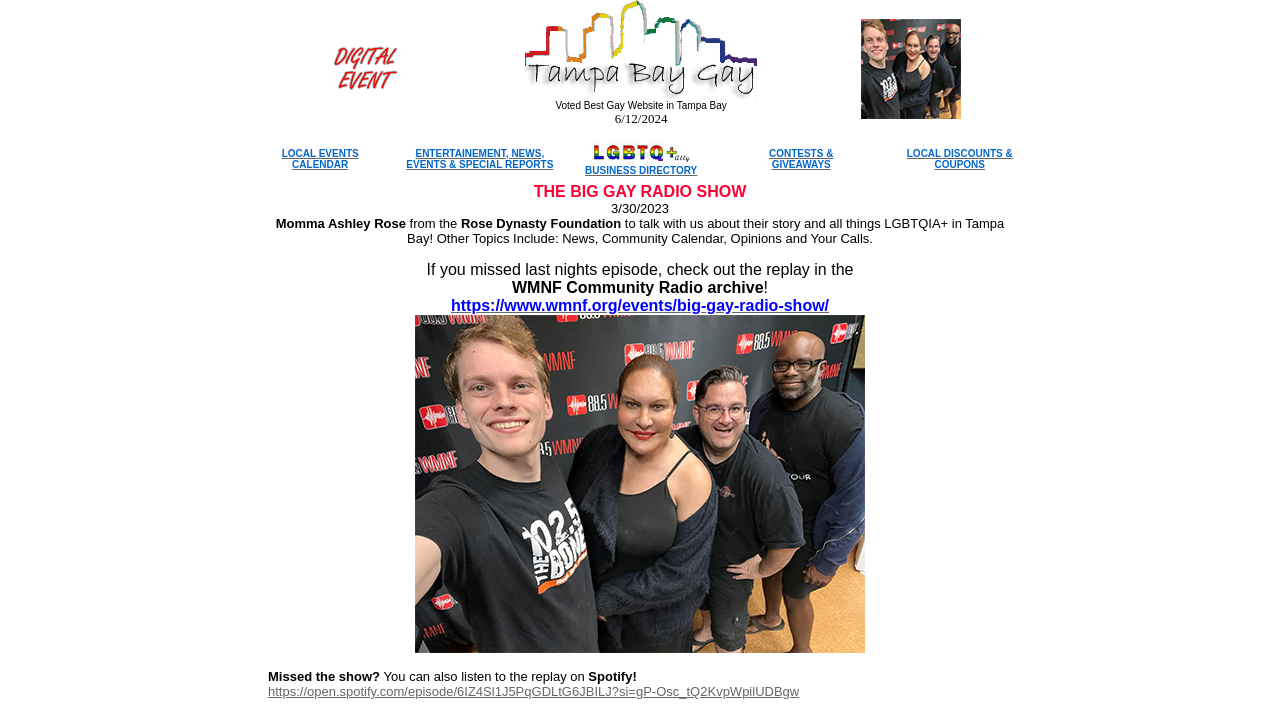Please specify the bounding box coordinates of the region to click in order to perform the following instruction: "Listen to the big gay radio show".

[0.324, 0.415, 0.676, 0.917]